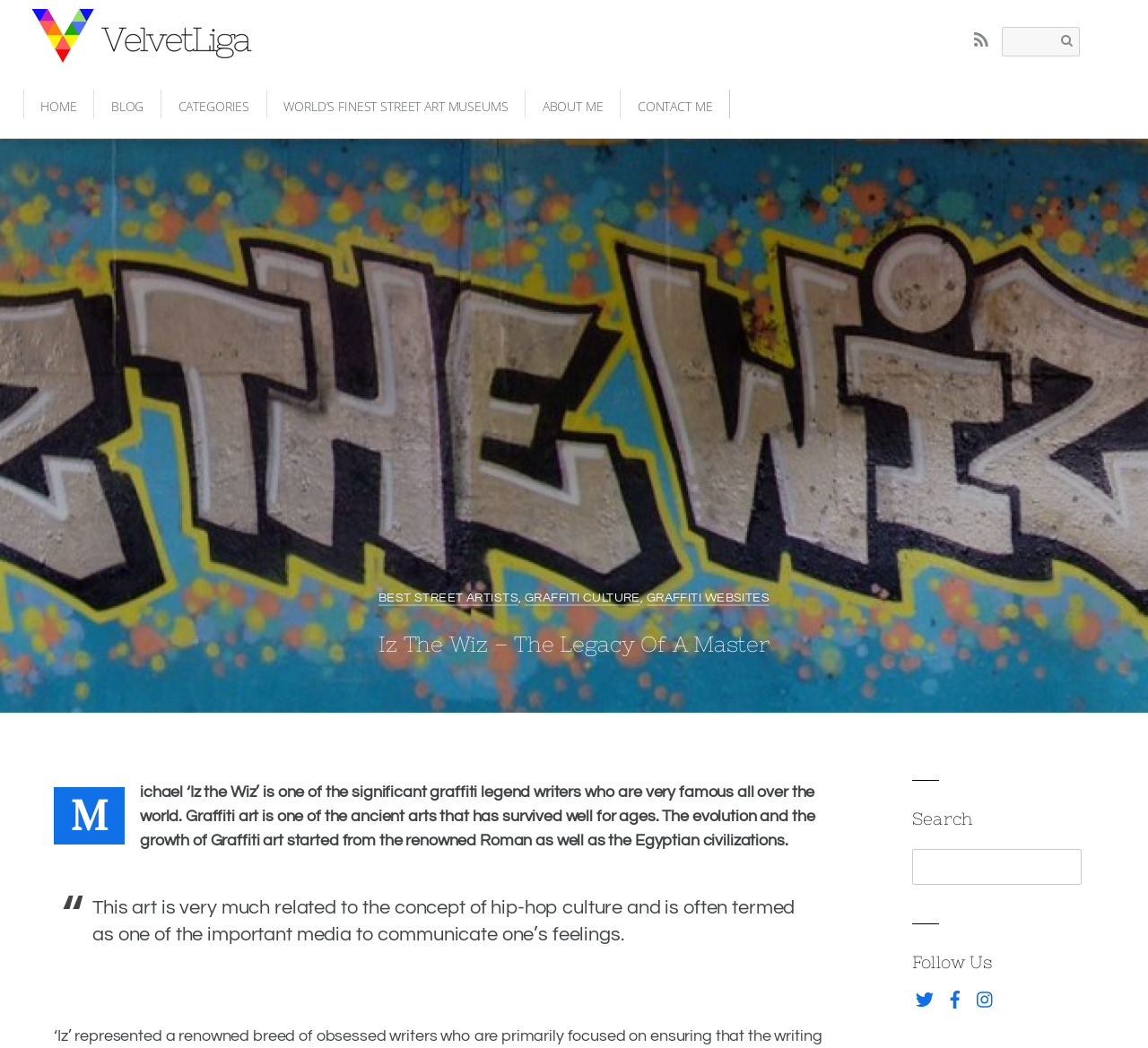Refer to the image and answer the question with as much detail as possible: What is the name of the museum mentioned on the webpage?

The answer can be found in the link 'WORLD’S FINEST STREET ART MUSEUMS' which is one of the navigation links on the webpage.